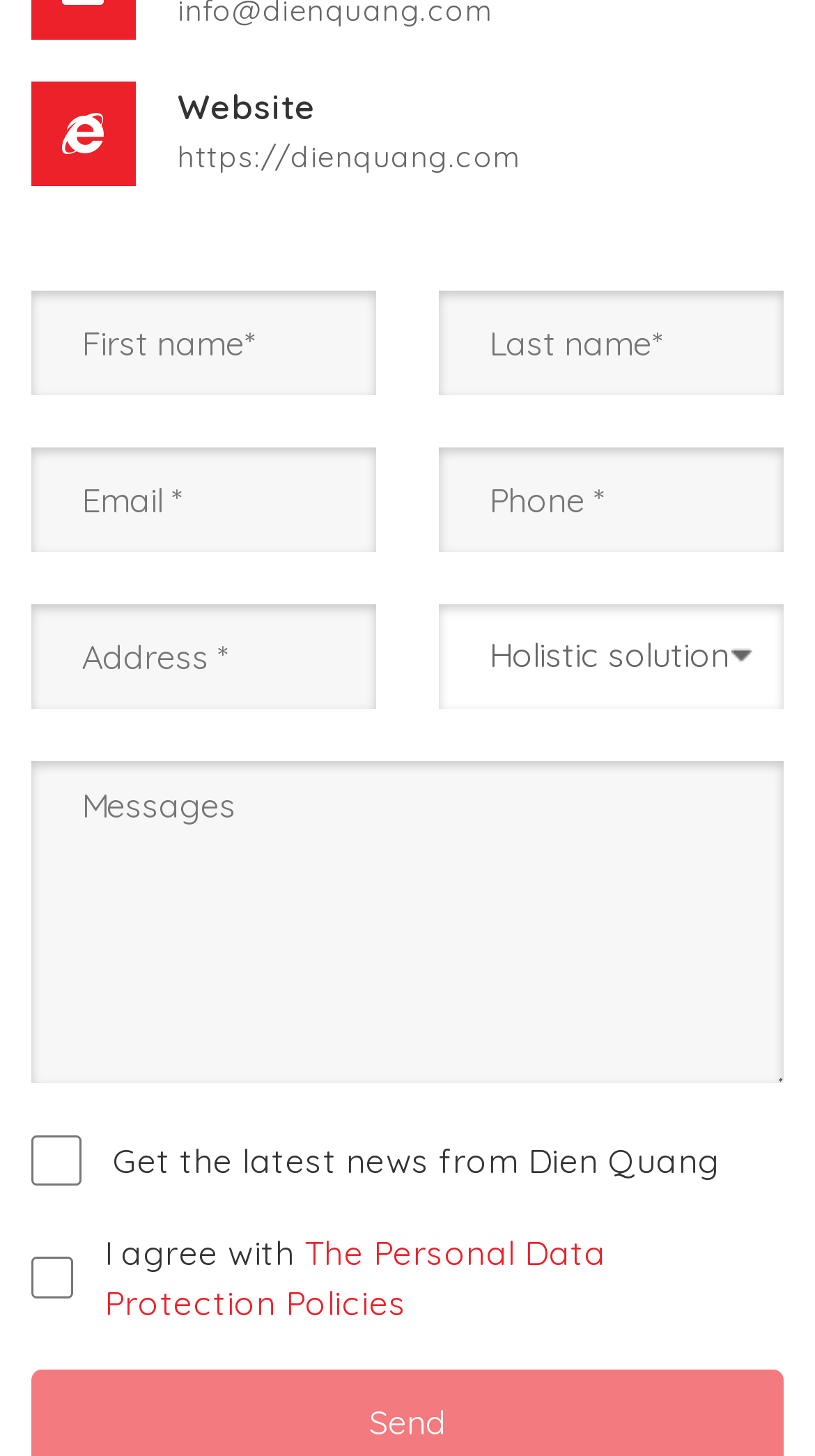Find the bounding box coordinates for the element described here: "The Personal Data Protection Policies".

[0.128, 0.846, 0.744, 0.909]